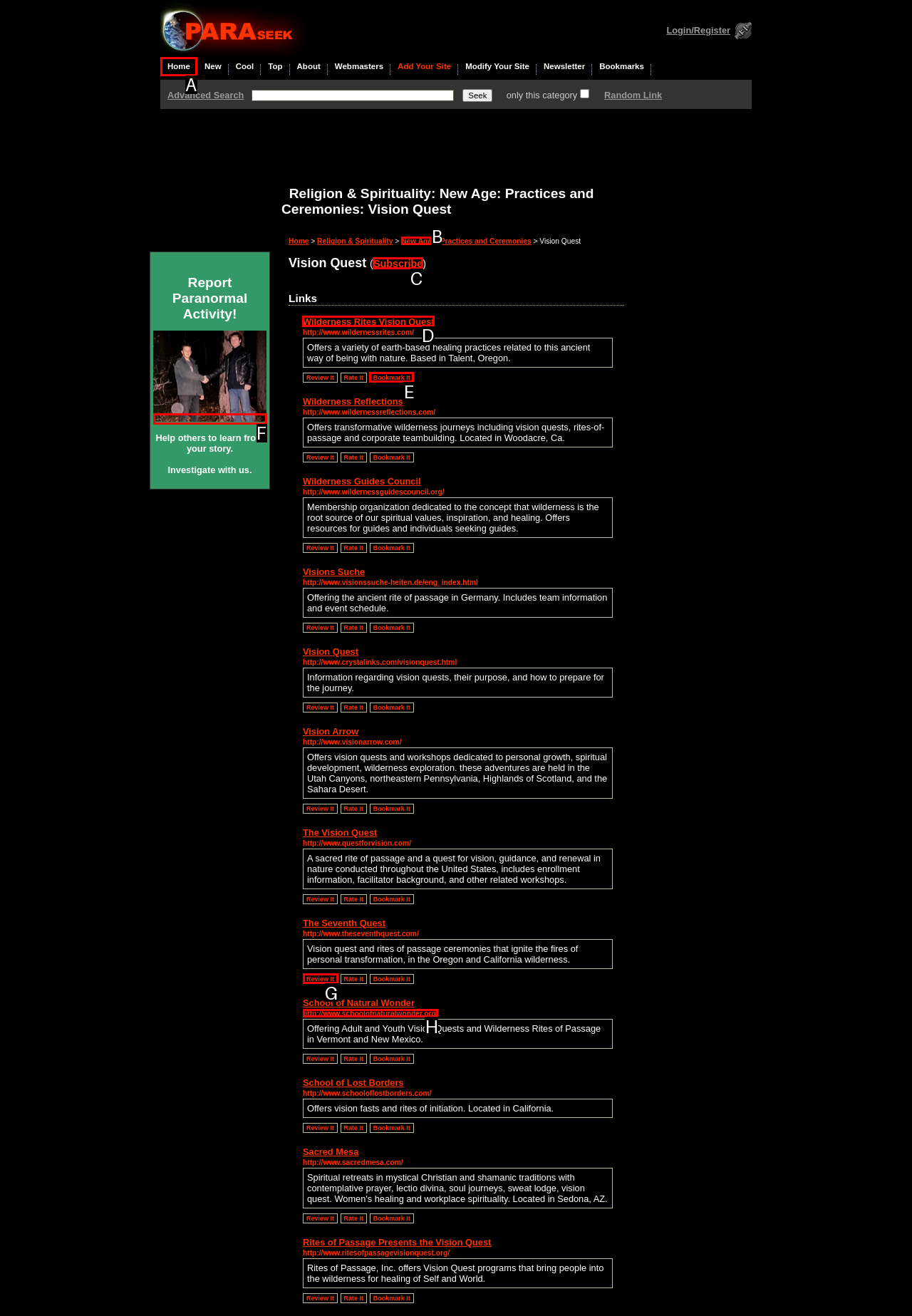Identify the correct HTML element to click for the task: Visit the 'Wilderness Rites Vision Quest' website. Provide the letter of your choice.

D